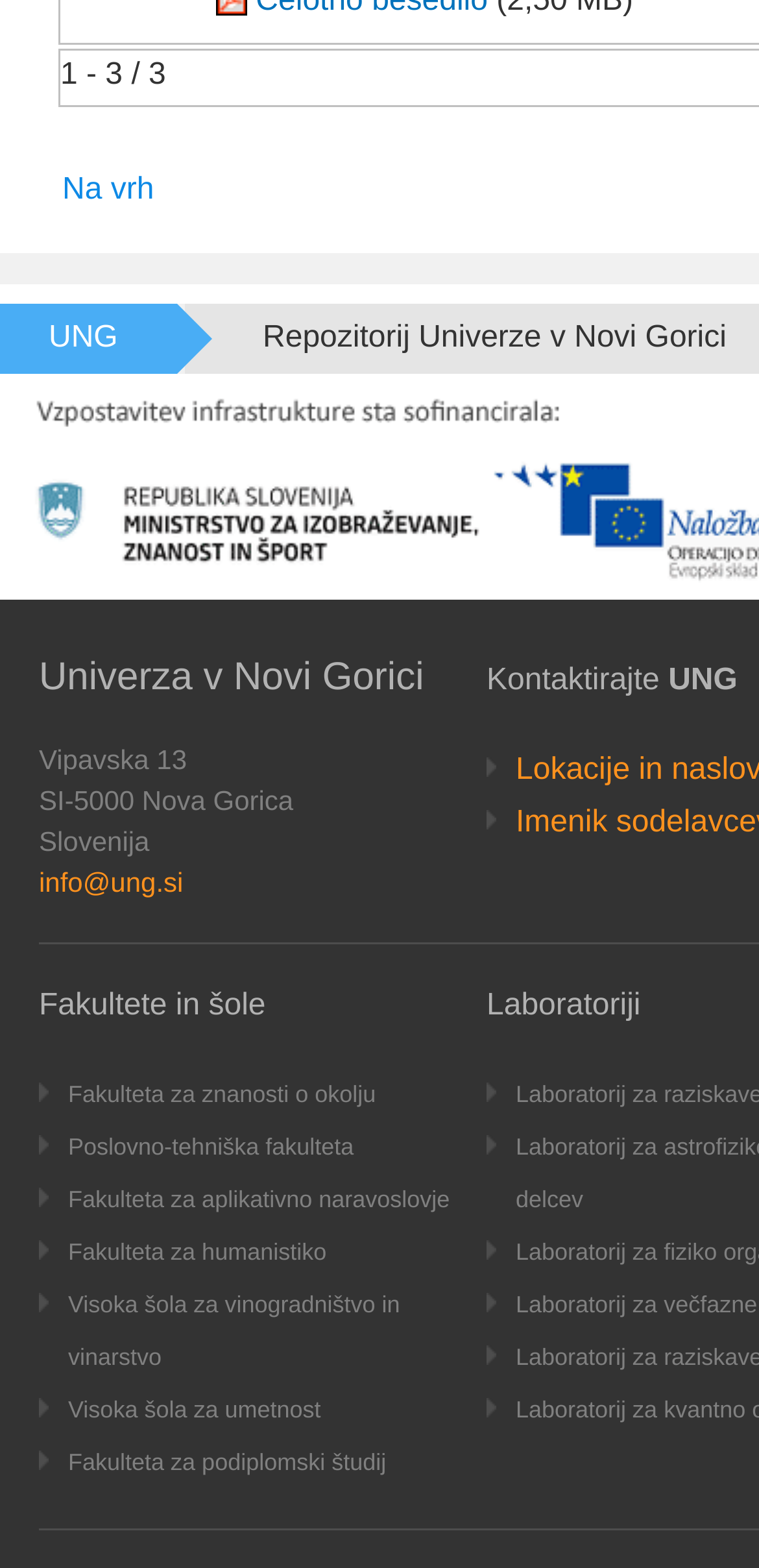Identify the coordinates of the bounding box for the element described below: "Imenik sodelavcev". Return the coordinates as four float numbers between 0 and 1: [left, top, right, bottom].

[0.608, 0.515, 0.945, 0.536]